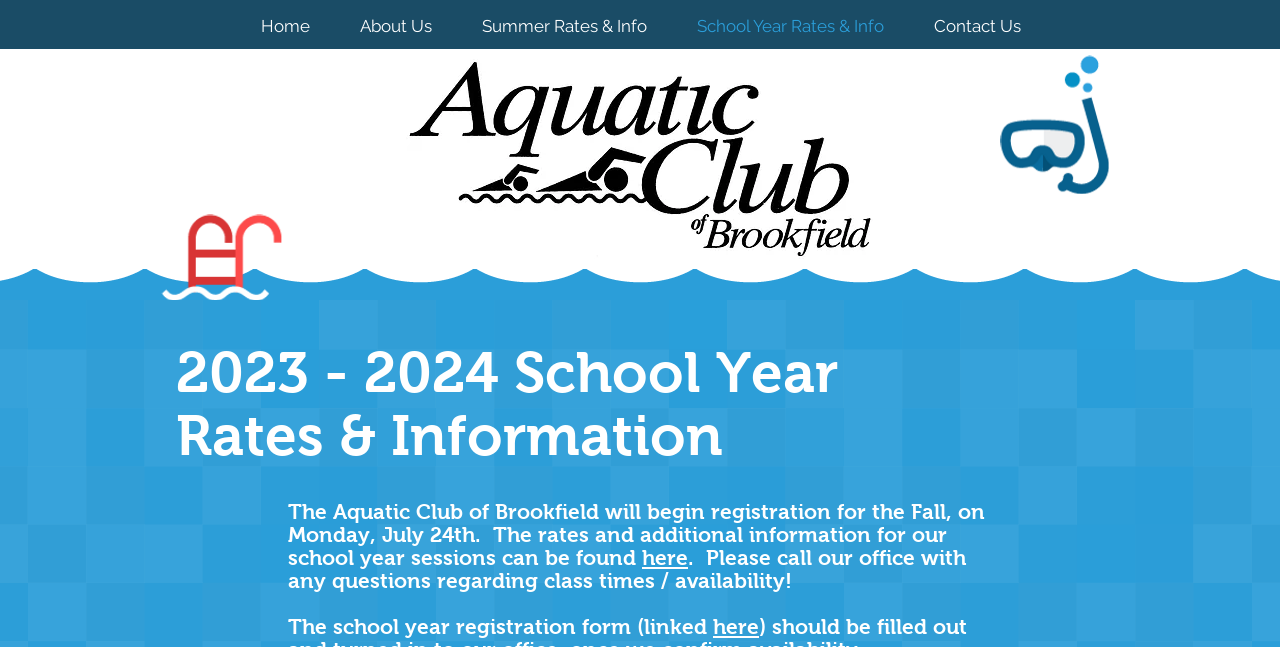Use a single word or phrase to answer the question: 
What is the name of the aquatic club?

Aquatic Club of Brookfield